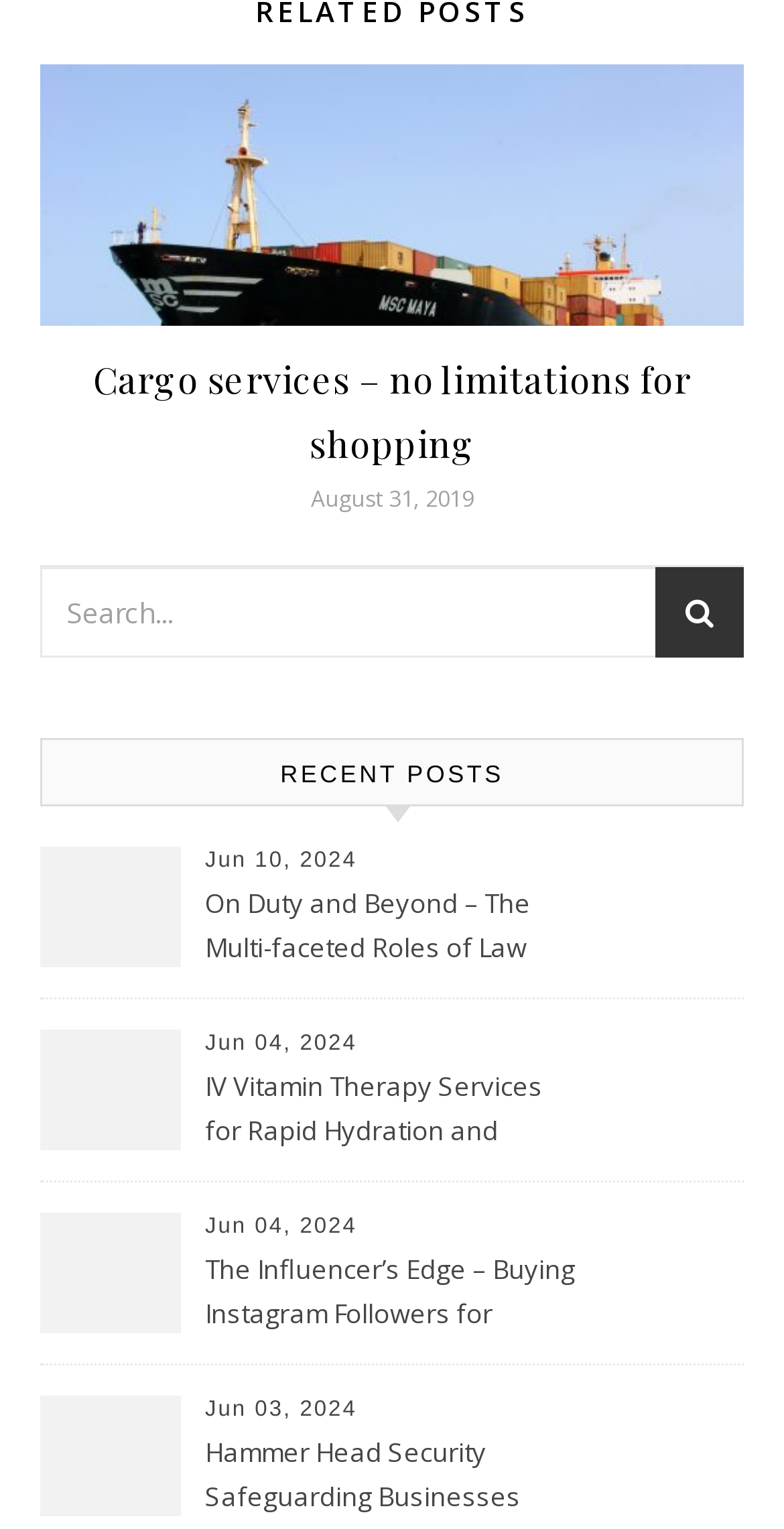Give the bounding box coordinates for the element described by: "name="s" placeholder="Search..."".

[0.051, 0.371, 0.949, 0.43]